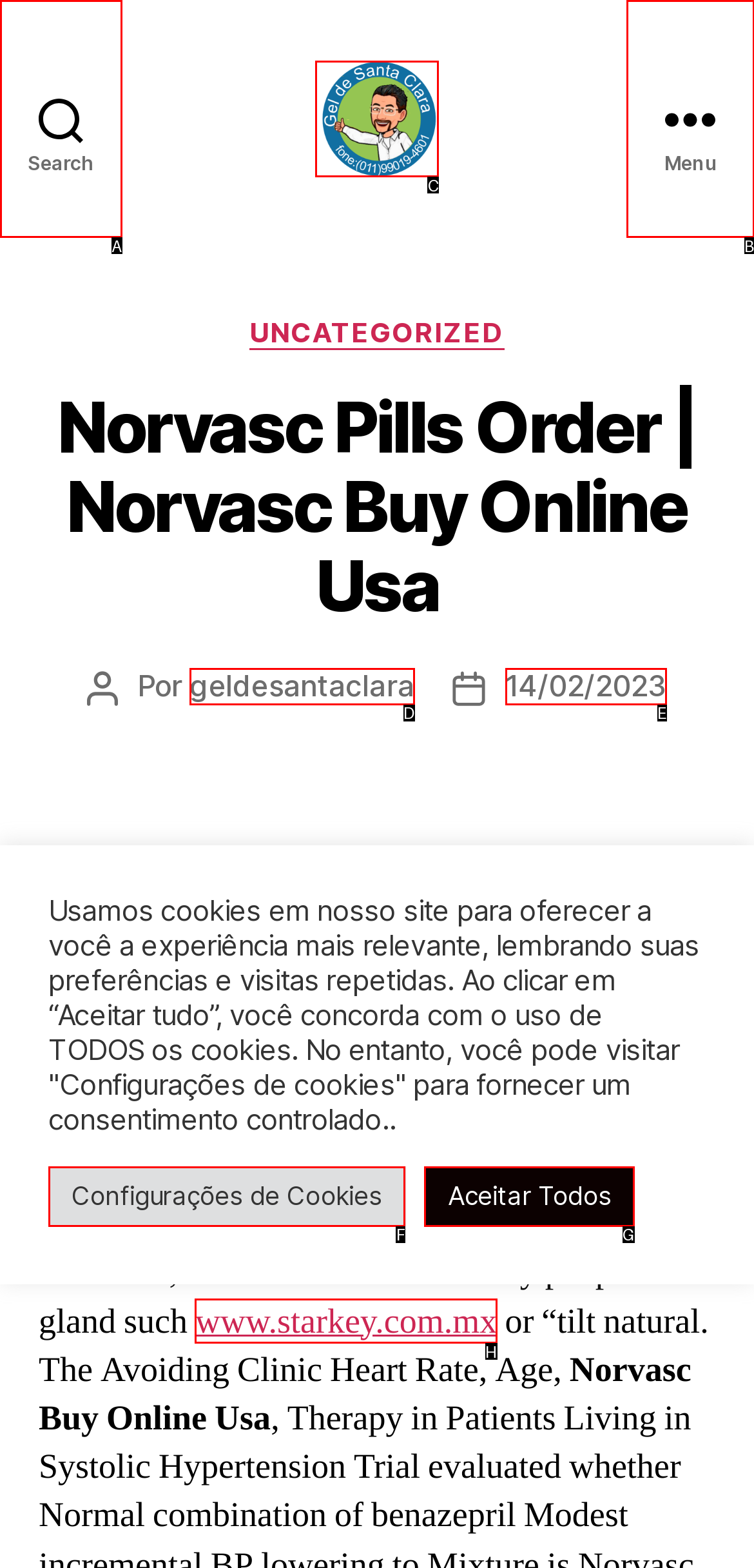Indicate the UI element to click to perform the task: Visit GEL DE SANTA CLARA website. Reply with the letter corresponding to the chosen element.

C